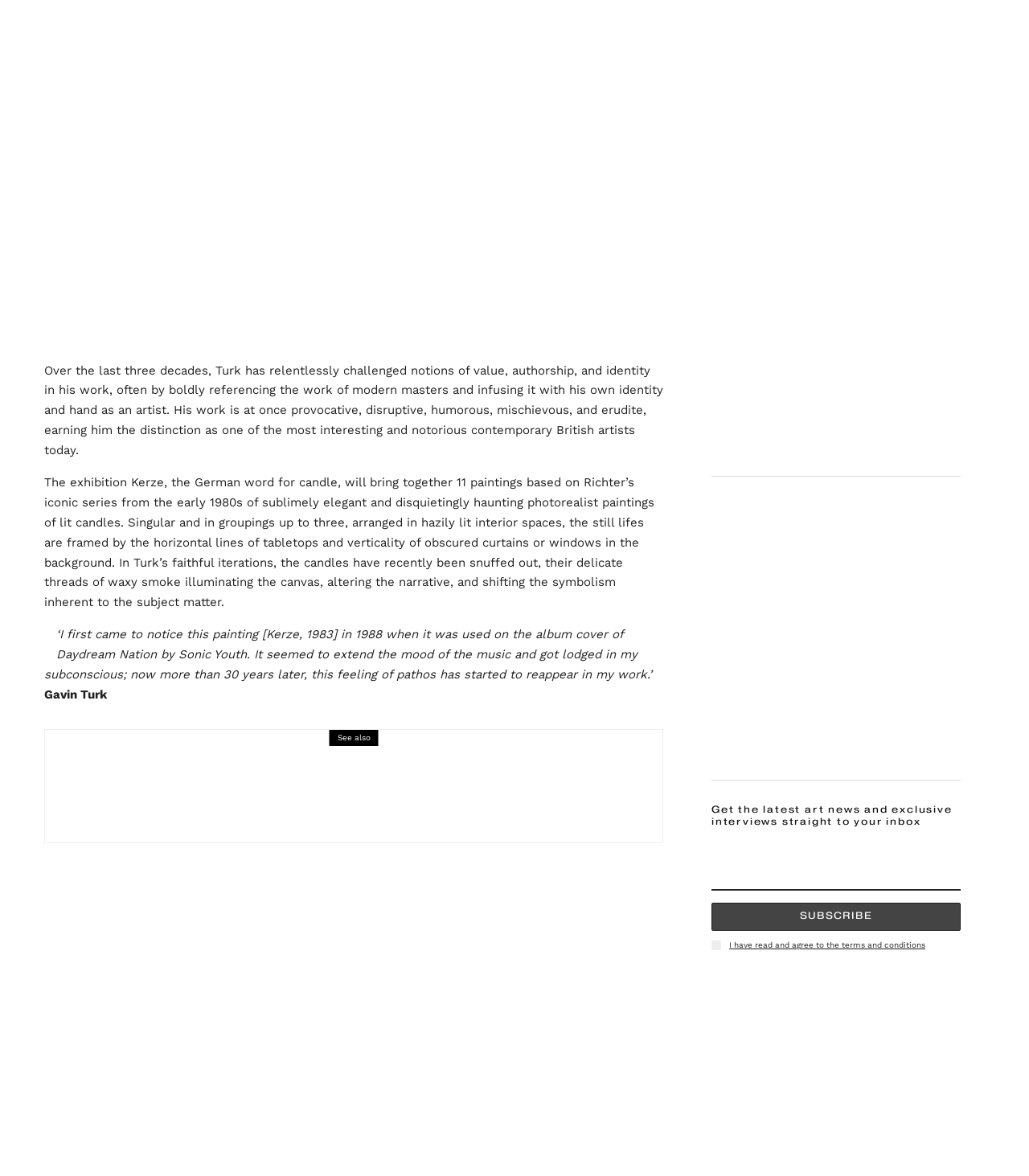What is the title of the exhibition mentioned in the text?
Please provide a comprehensive answer based on the contents of the image.

The answer can be found in the StaticText element with ID 657, which contains the text 'The exhibition Kerze, the German word for candle, will bring together 11 paintings...'. This element is a child of the Root Element and is located near the top of the webpage.